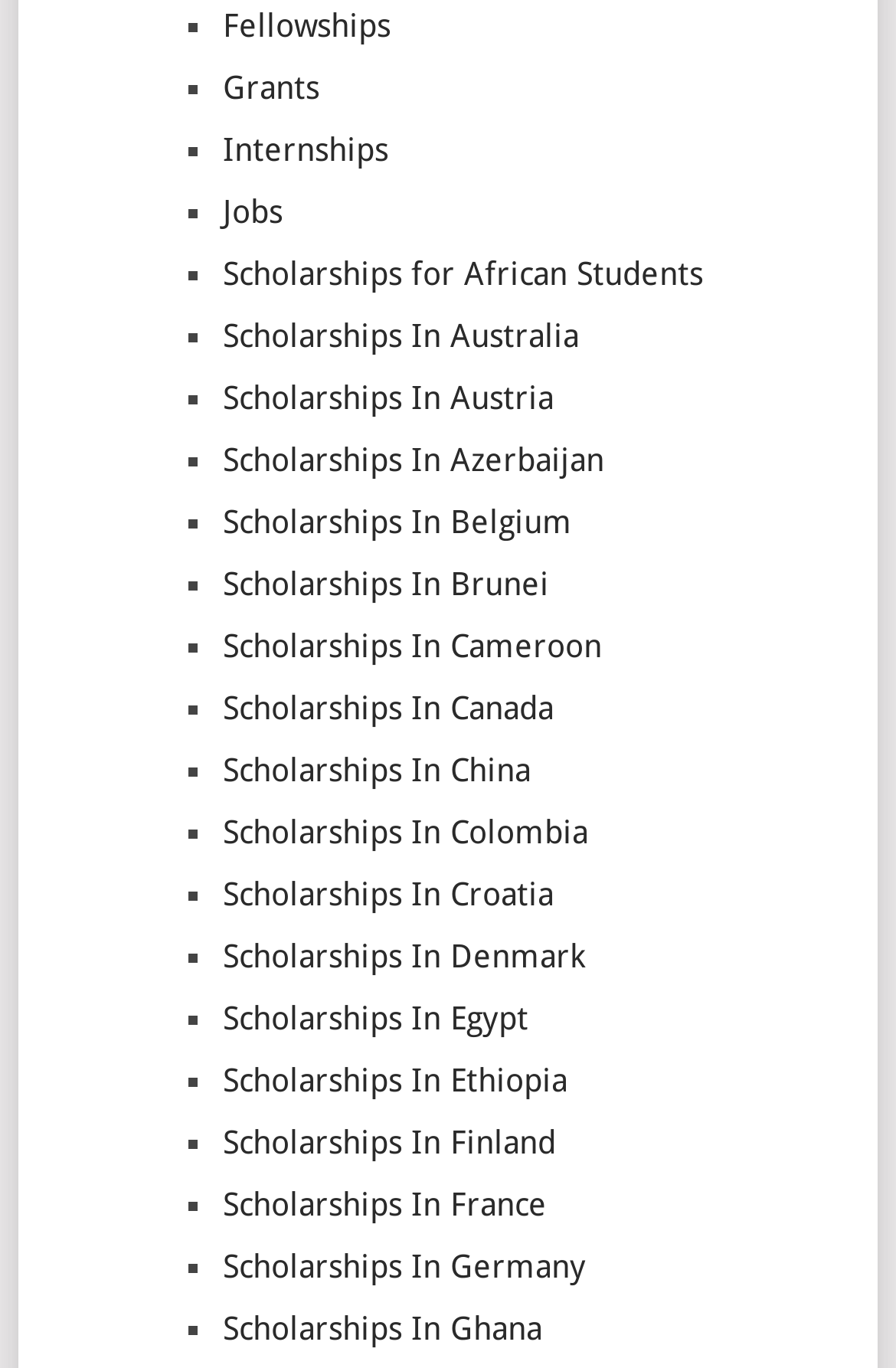Carefully examine the image and provide an in-depth answer to the question: In which country are scholarships listed for African students?

The link 'Scholarships for African Students' does not specify a particular country, but rather a region, so it is not listed for a specific country.